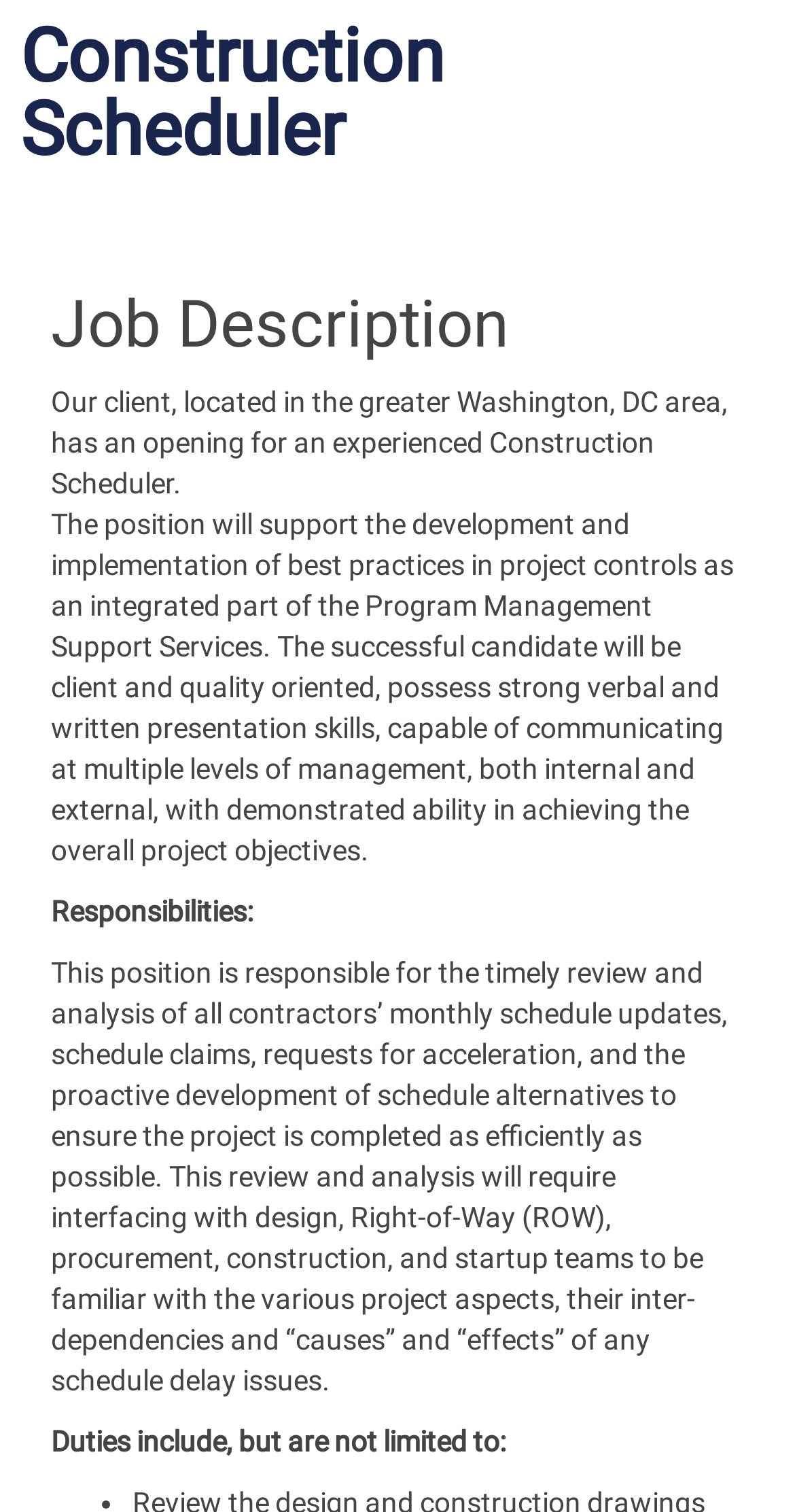What is the purpose of the Construction Scheduler's review and analysis?
Please use the visual content to give a single word or phrase answer.

To ensure project completion efficiently